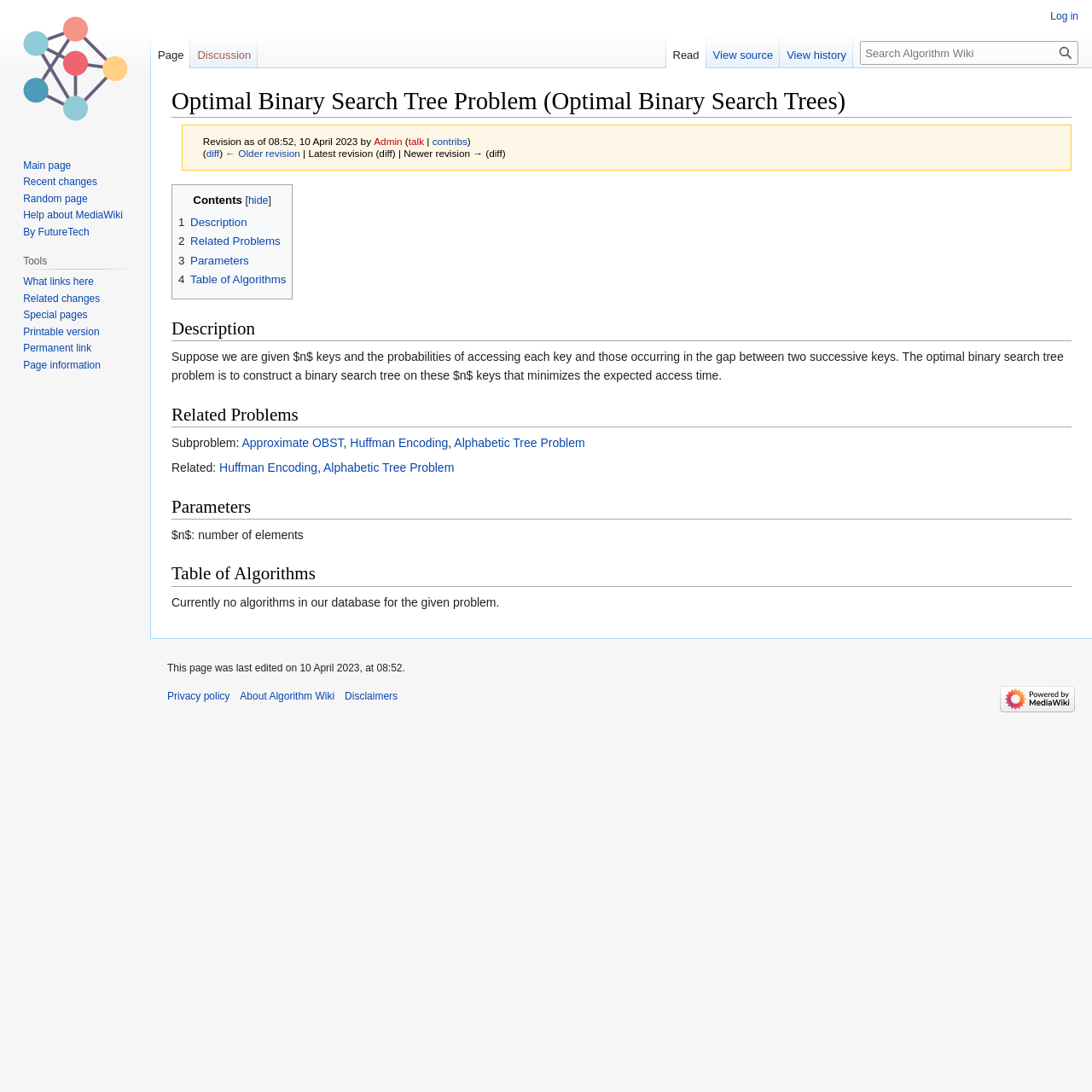What is the related problem to Huffman Encoding?
Based on the visual information, provide a detailed and comprehensive answer.

The related problem to Huffman Encoding is the Alphabetic Tree Problem, which is mentioned in the 'Related Problems' section of the webpage.